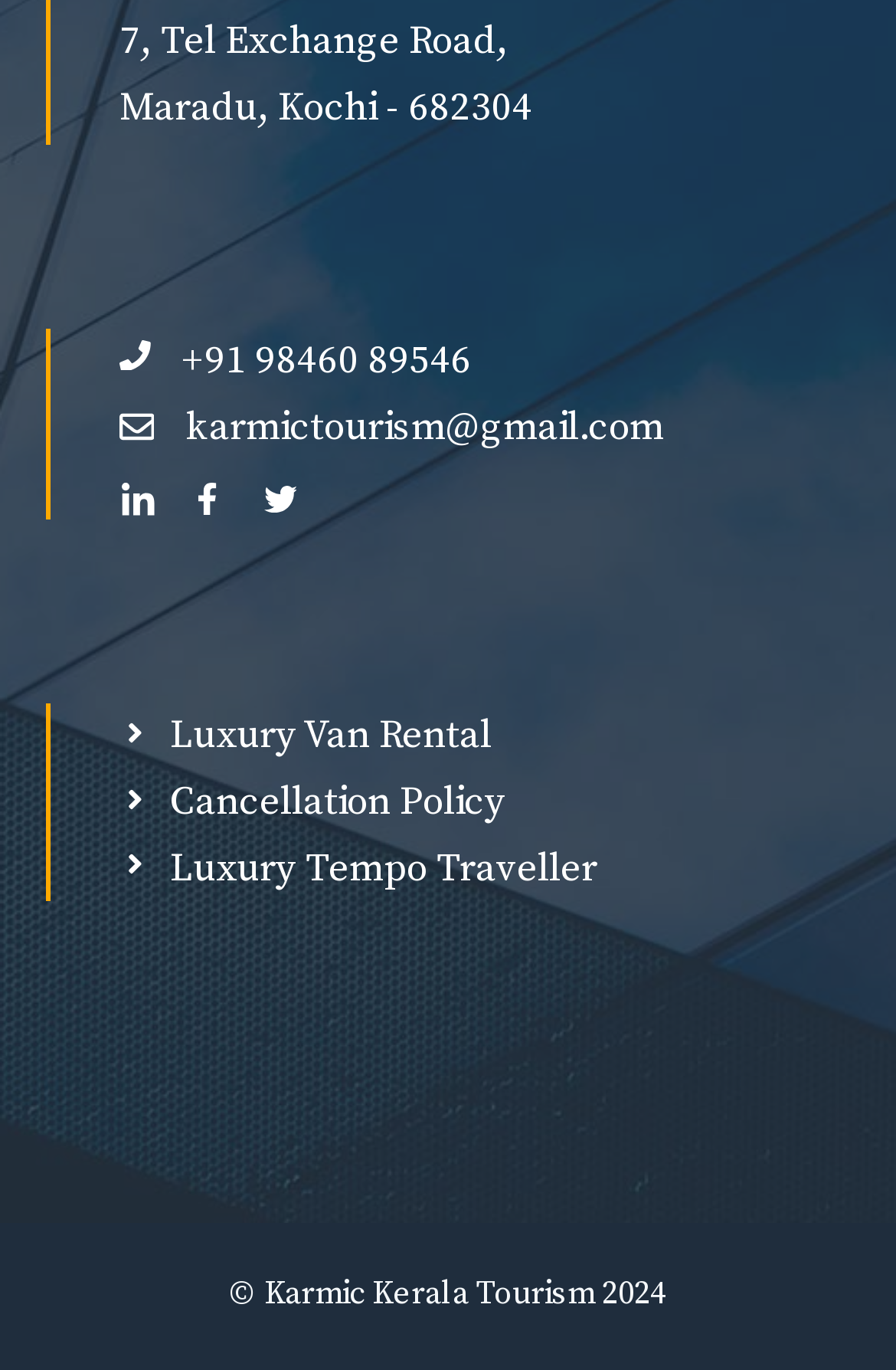Carefully observe the image and respond to the question with a detailed answer:
What is the email address of Karmic Kerala Tourism?

I found the email address by looking at the link element that contains the email address, which is 'karmictourism@gmail.com'. This element is located below the phone number on the webpage.